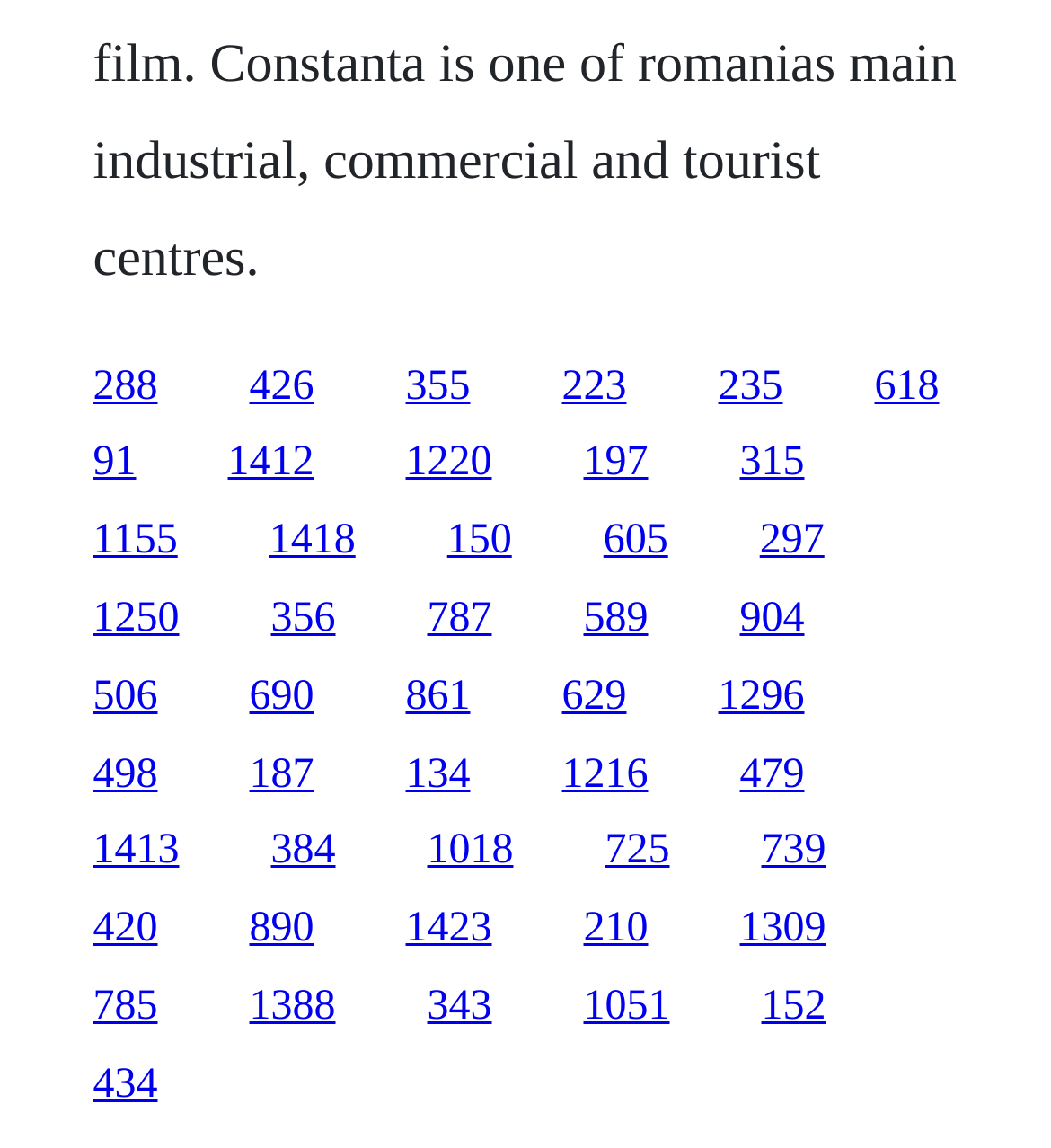Determine the bounding box coordinates of the region I should click to achieve the following instruction: "explore the fourth link". Ensure the bounding box coordinates are four float numbers between 0 and 1, i.e., [left, top, right, bottom].

[0.535, 0.316, 0.596, 0.356]